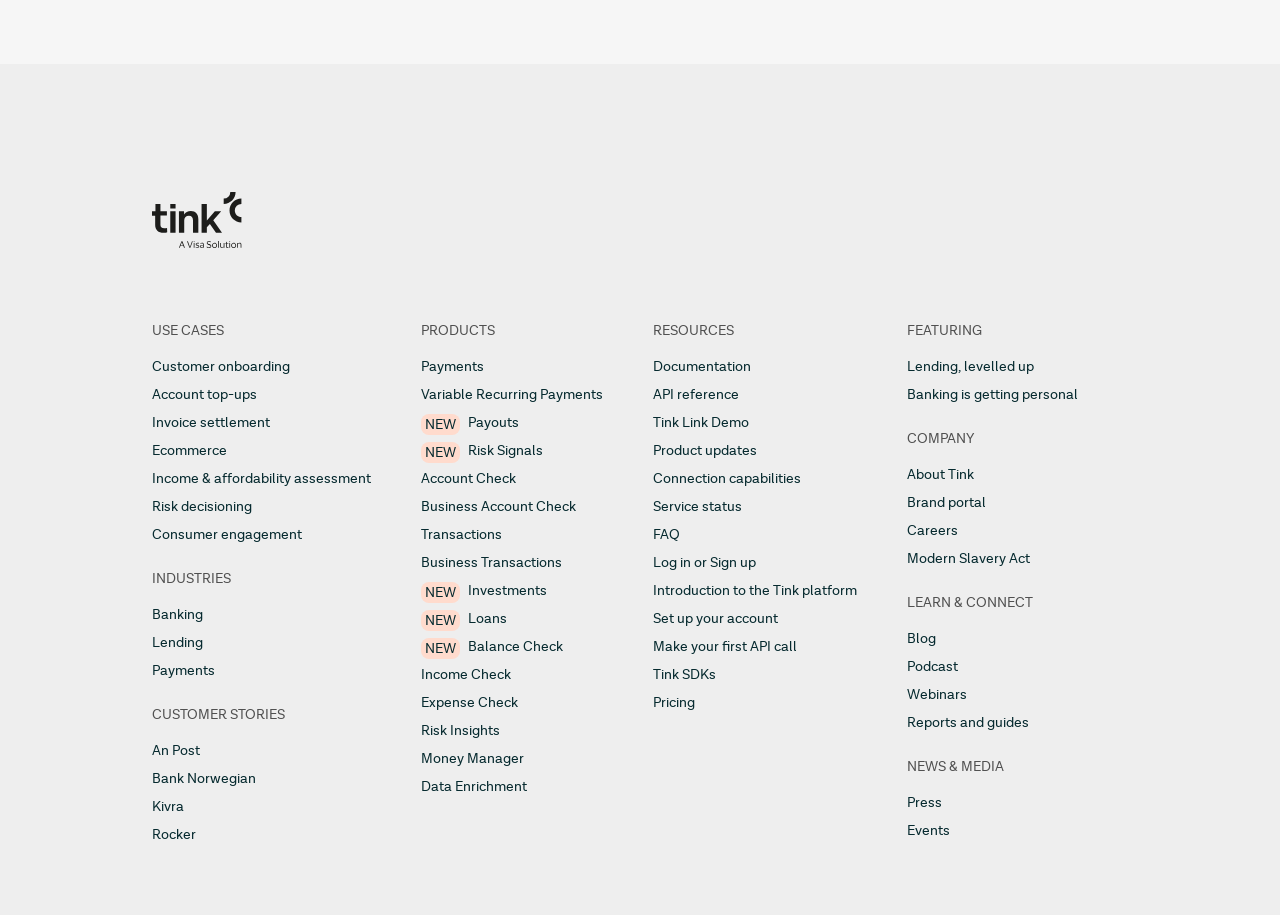What type of products are listed under the 'PRODUCTS' category?
Refer to the image and provide a one-word or short phrase answer.

Financial products